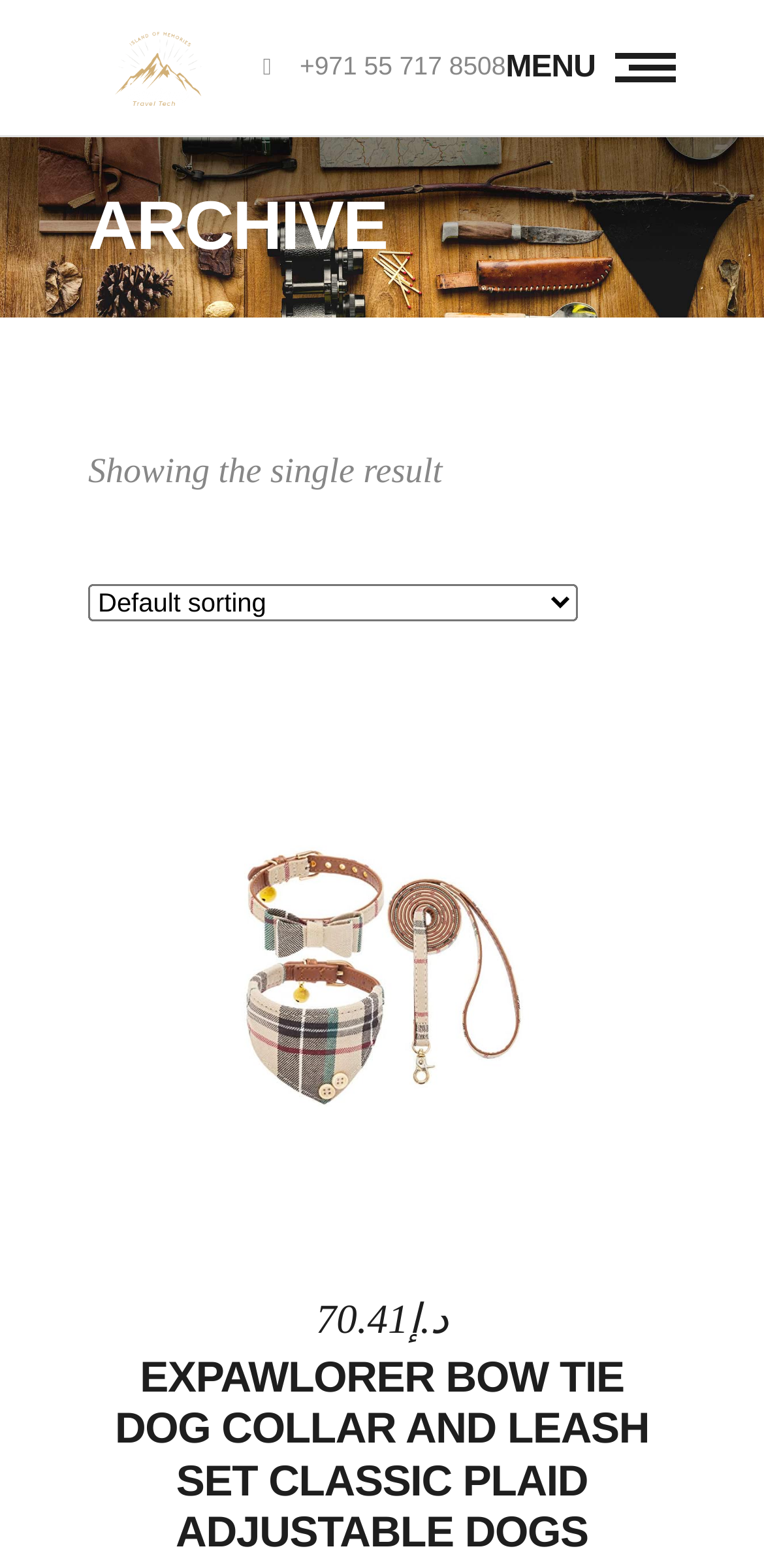Please find the bounding box for the UI component described as follows: "Menu".

[0.662, 0.031, 0.885, 0.055]